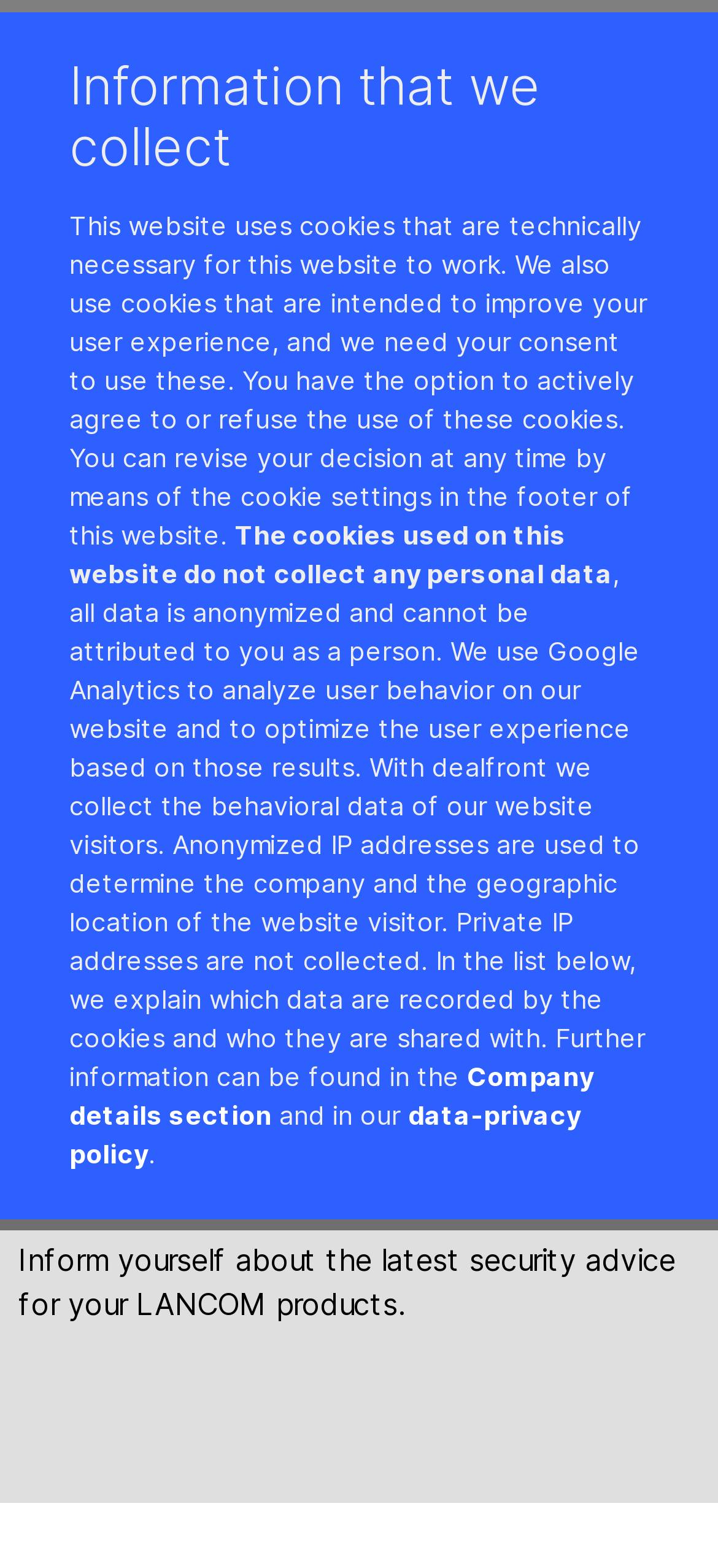Identify the bounding box coordinates of the part that should be clicked to carry out this instruction: "Toggle navigation".

[0.872, 0.022, 0.954, 0.053]